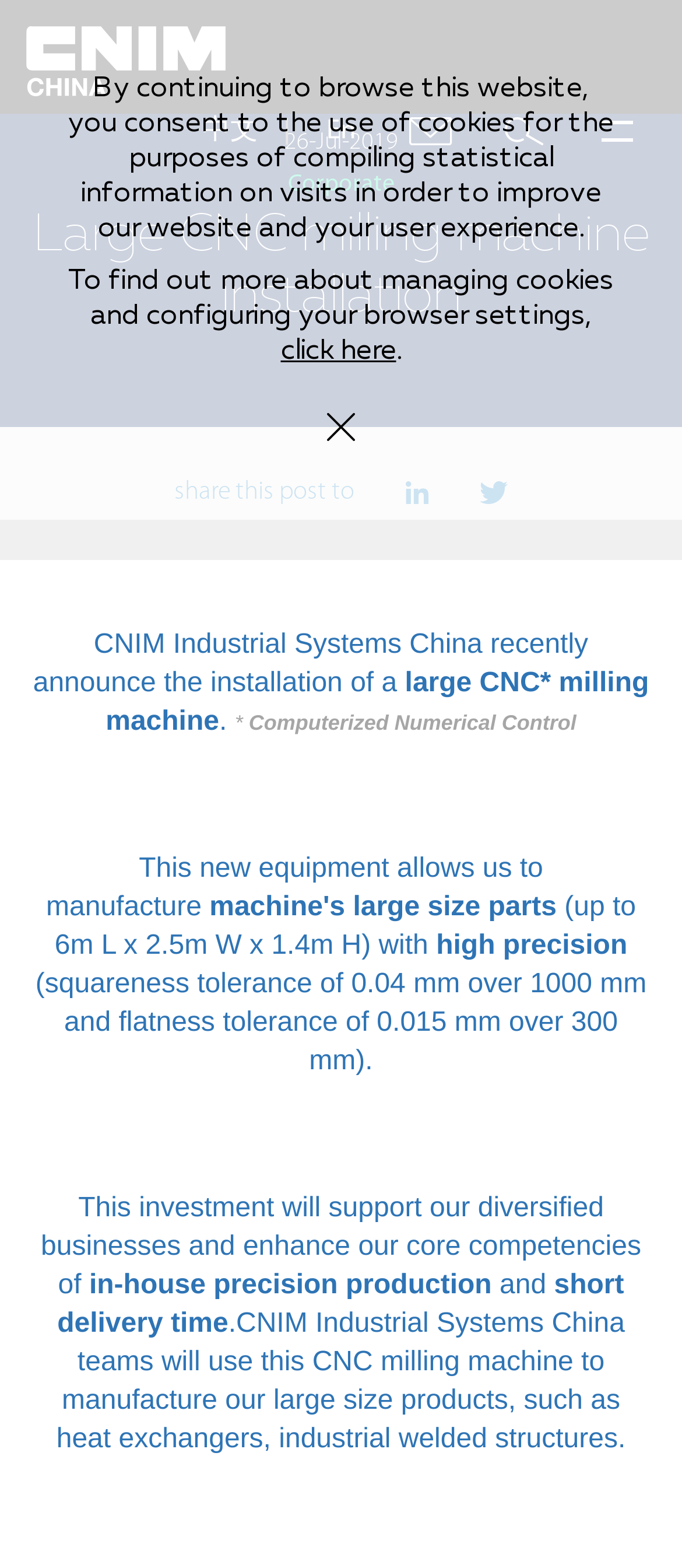Determine the bounding box for the described HTML element: "parent_node: 中文". Ensure the coordinates are four float numbers between 0 and 1 in the format [left, top, right, bottom].

[0.038, 0.017, 0.331, 0.061]